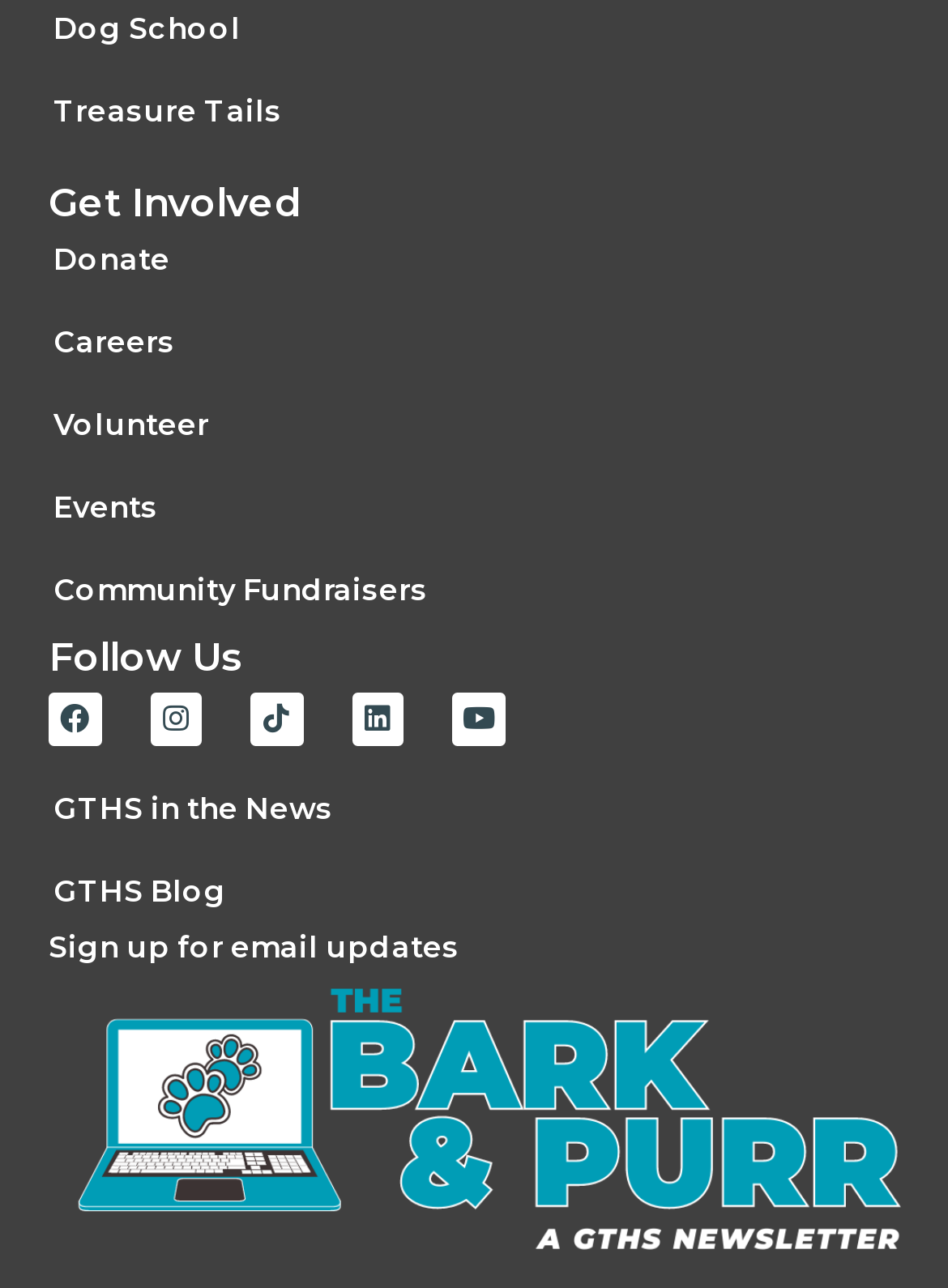Kindly provide the bounding box coordinates of the section you need to click on to fulfill the given instruction: "Sign up for email updates".

[0.051, 0.721, 0.485, 0.749]